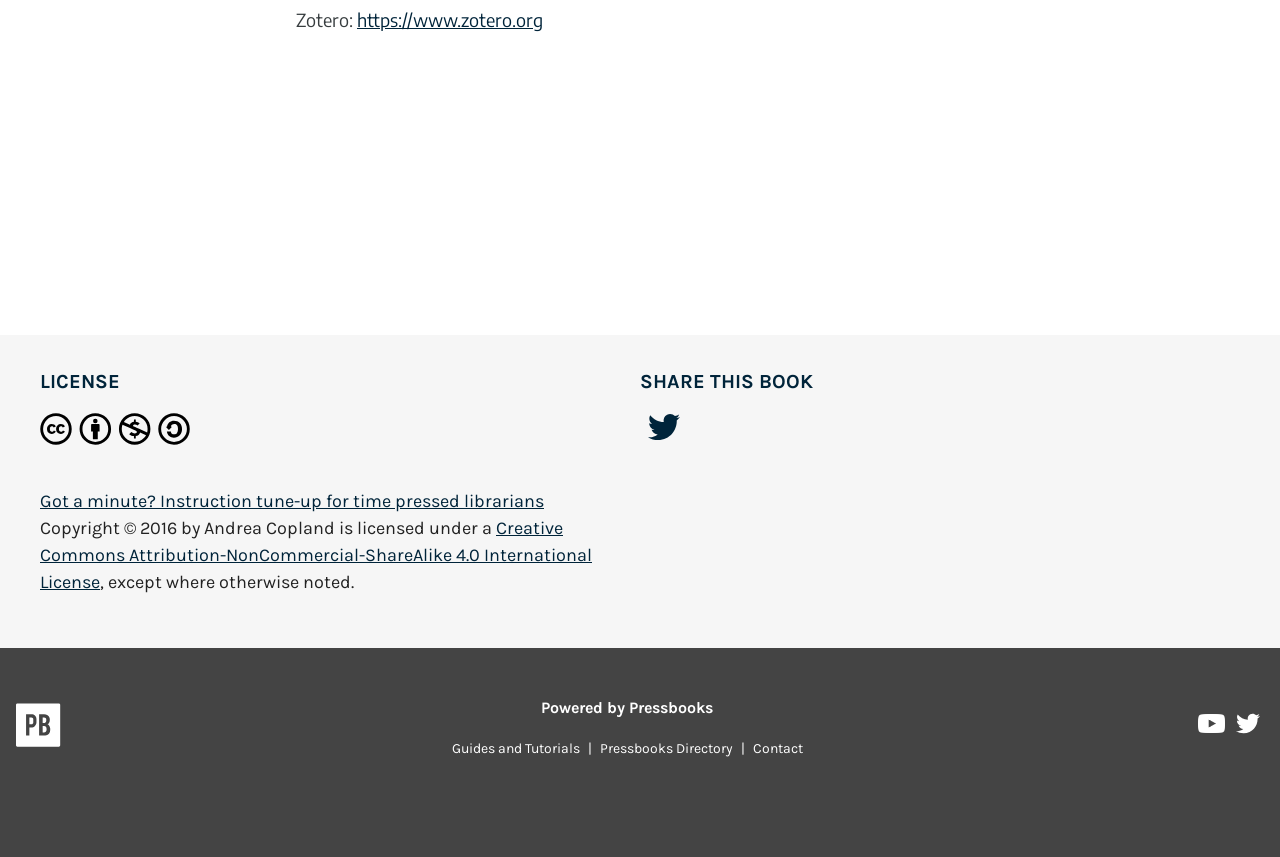Provide the bounding box coordinates of the UI element that matches the description: "https://www.zotero.org".

[0.279, 0.01, 0.424, 0.036]